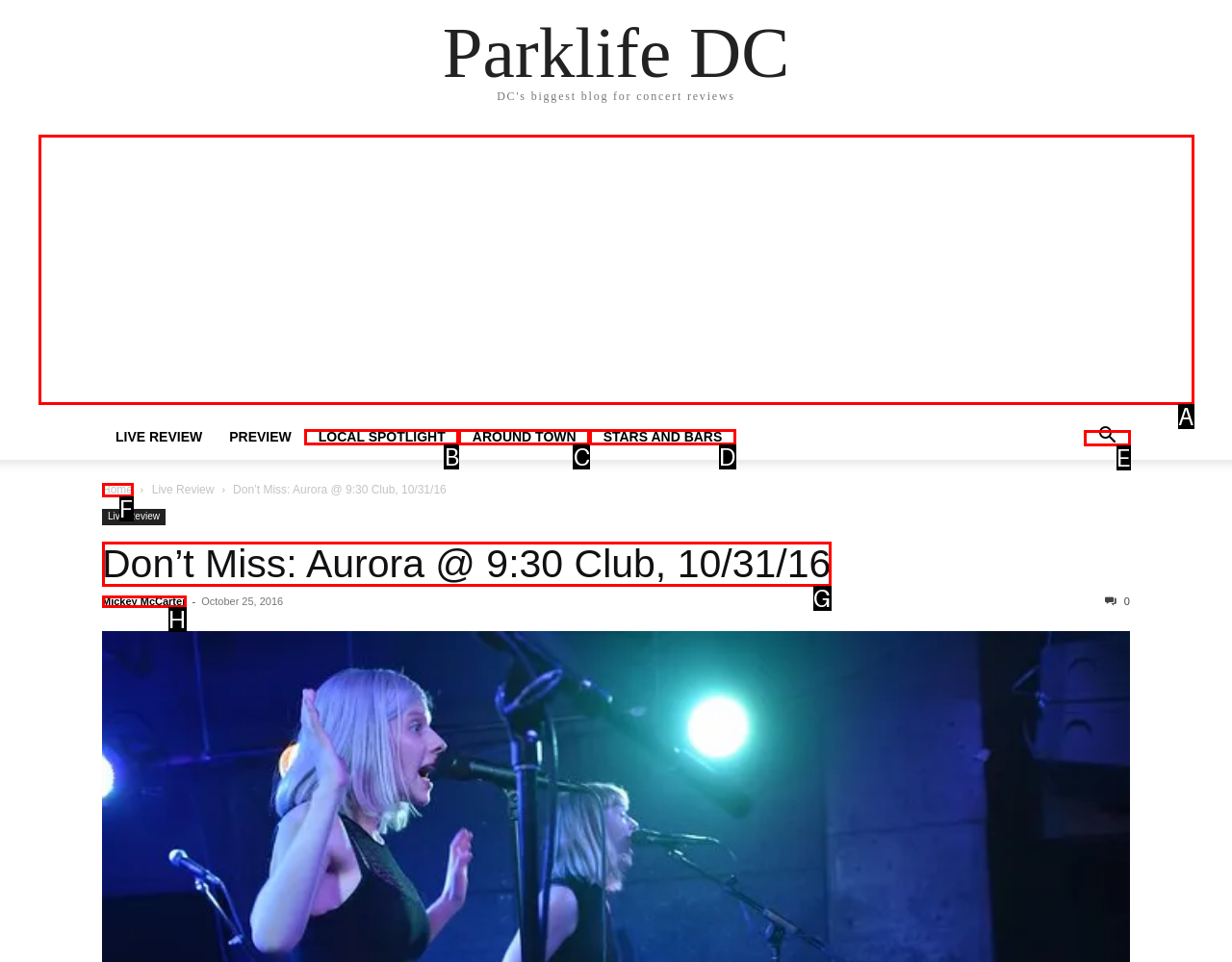Determine which option matches the element description: aria-label="Advertisement" name="aswift_1" title="Advertisement"
Reply with the letter of the appropriate option from the options provided.

A